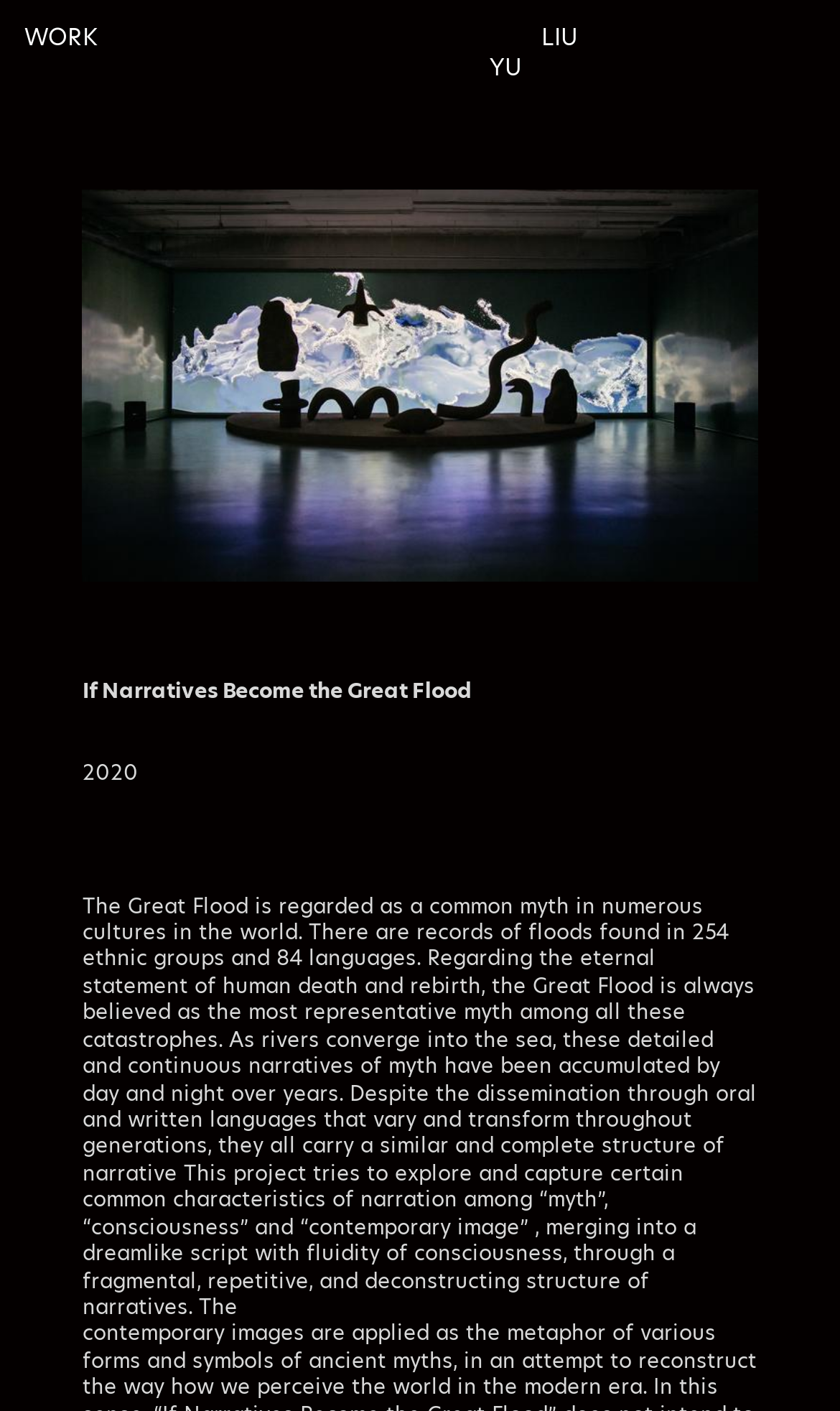Provide a thorough description of the webpage you see.

The webpage appears to be a project page for "If Narratives Become the Great Flood" by LIU YU. At the top left, there is a link labeled "WORK". To the right of the link, there is a series of blank spaces, which may be used for formatting purposes. Further to the right, there is another link labeled "LIU YU", which may be the artist's name or a link to their profile.

Below the top section, there is a large image that takes up most of the width of the page, spanning from the left edge to about three-quarters of the way across the page. The image is positioned near the top of the page, with its bottom edge about one-quarter of the way down from the top.

Above the image, there are three lines of text. The first line reads "If Narratives Become the Great Flood", which is likely the title of the project. The second line reads "2020", which may be the year the project was created or published. The third line is a longer paragraph of text that describes the project's theme and goals. The text discusses the myth of the Great Flood and its presence in various cultures, as well as the project's aim to explore the characteristics of narration in myth, consciousness, and contemporary images.

Overall, the webpage has a simple and clean layout, with a focus on the image and the descriptive text. The links at the top are likely used for navigation, while the image and text provide an introduction to the project.